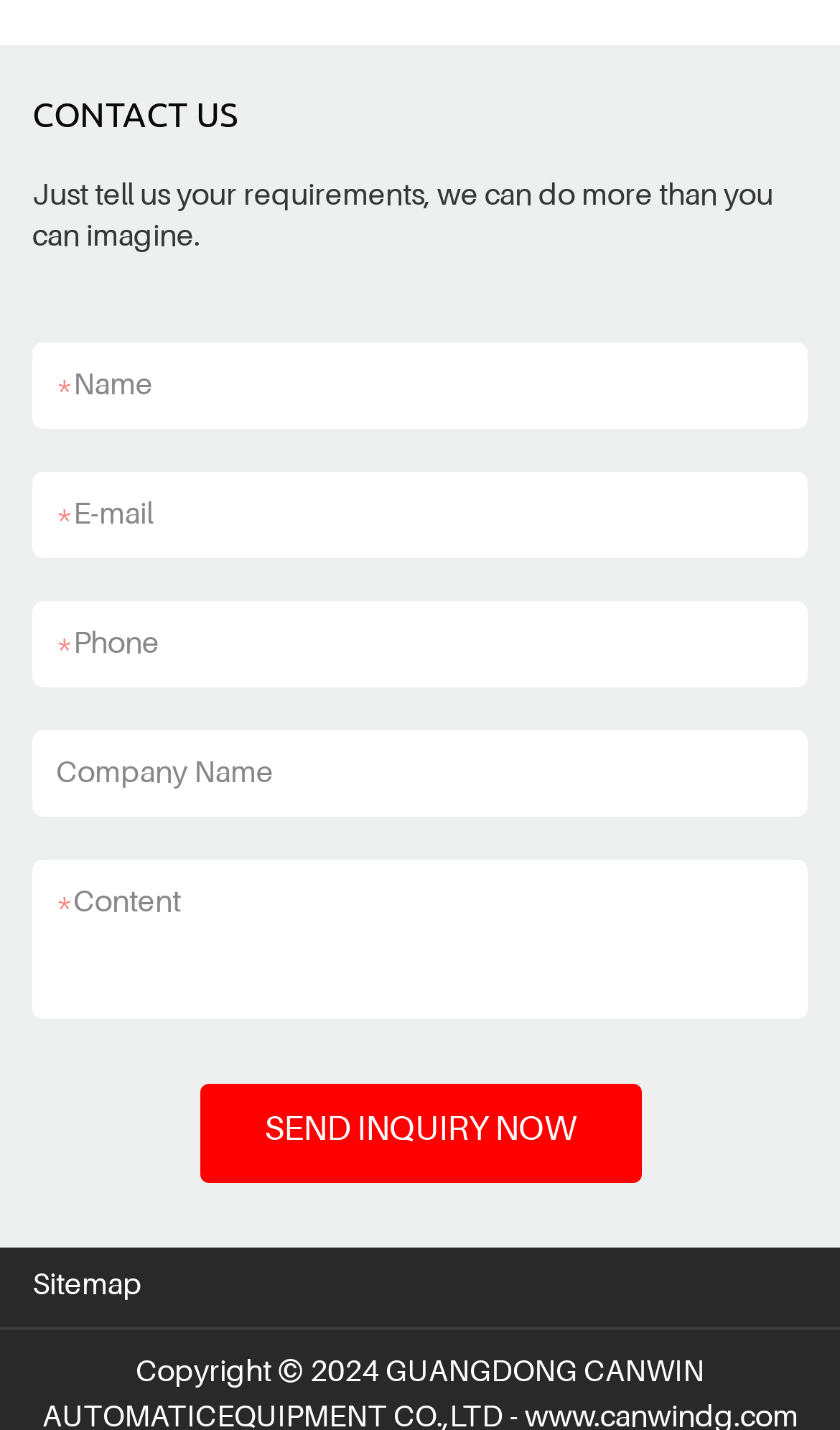Identify and provide the bounding box coordinates of the UI element described: "MenuClose". The coordinates should be formatted as [left, top, right, bottom], with each number being a float between 0 and 1.

None